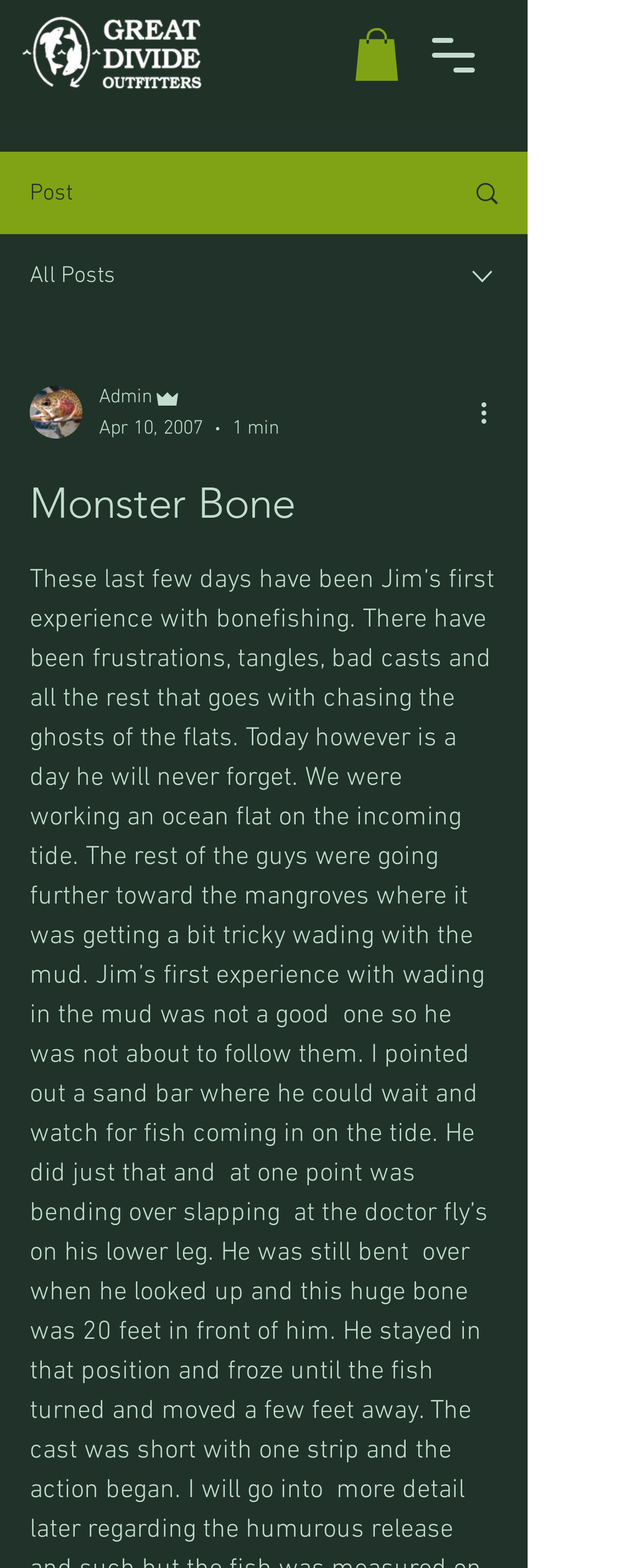What is the date of the post?
Provide an in-depth and detailed answer to the question.

I found the date of the post by looking at the generic element inside the combobox. The text 'Apr 10, 2007' suggests that the post was published on this date.